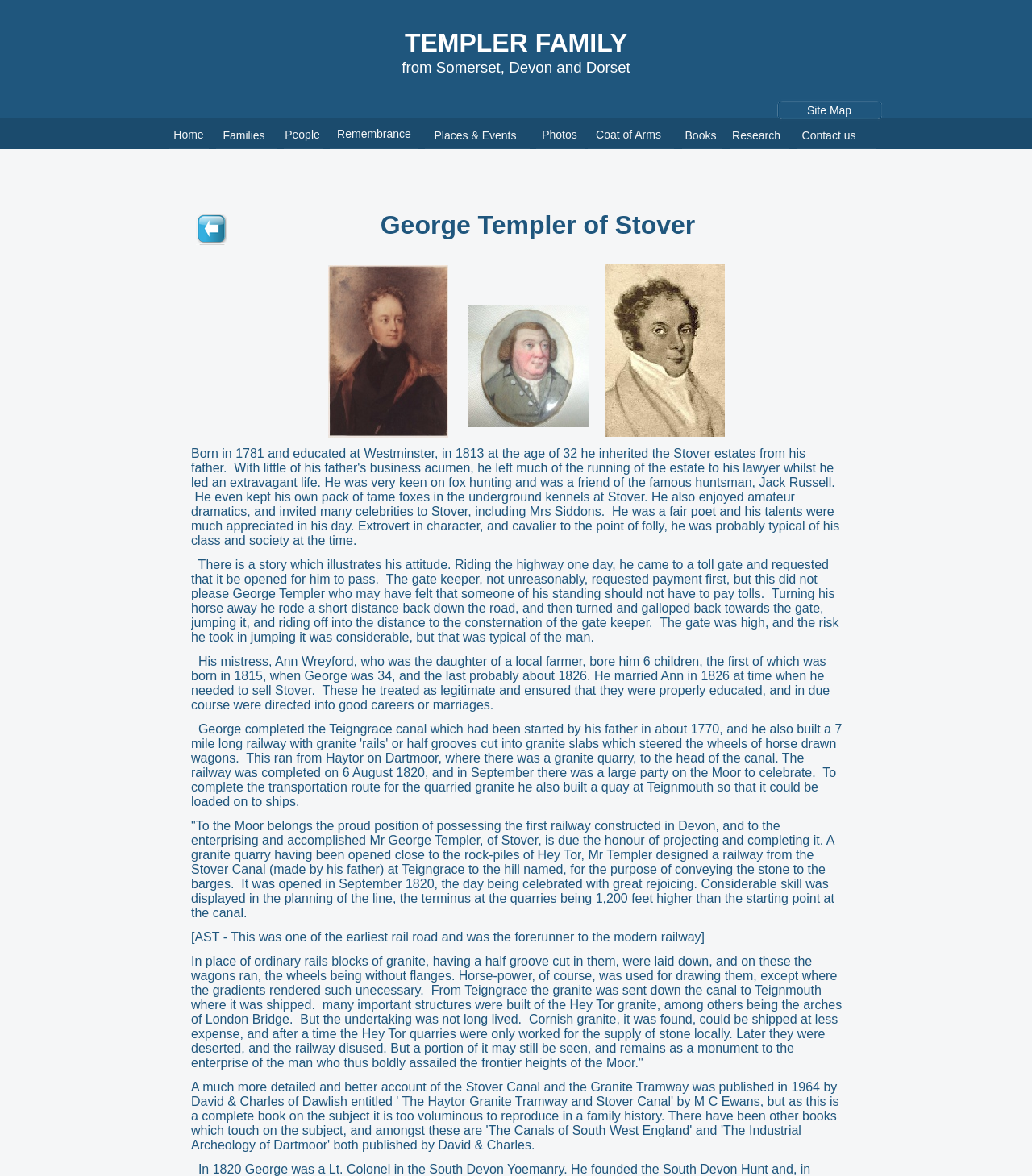What was the purpose of the railway built by George Templer?
Answer with a single word or phrase by referring to the visual content.

Conveying stone to barges